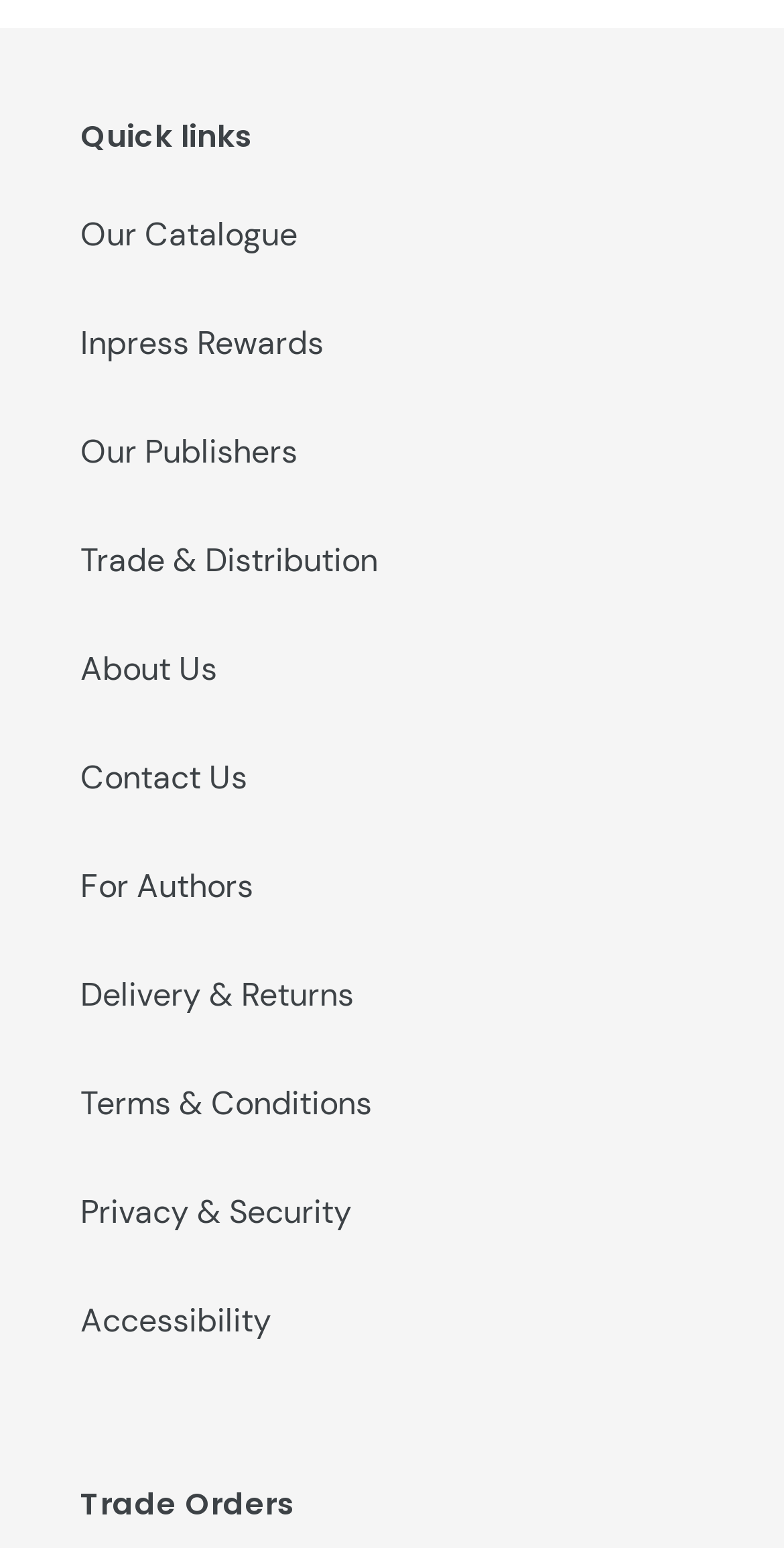Find the bounding box coordinates of the element's region that should be clicked in order to follow the given instruction: "Learn about Inpress Rewards". The coordinates should consist of four float numbers between 0 and 1, i.e., [left, top, right, bottom].

[0.103, 0.208, 0.413, 0.235]